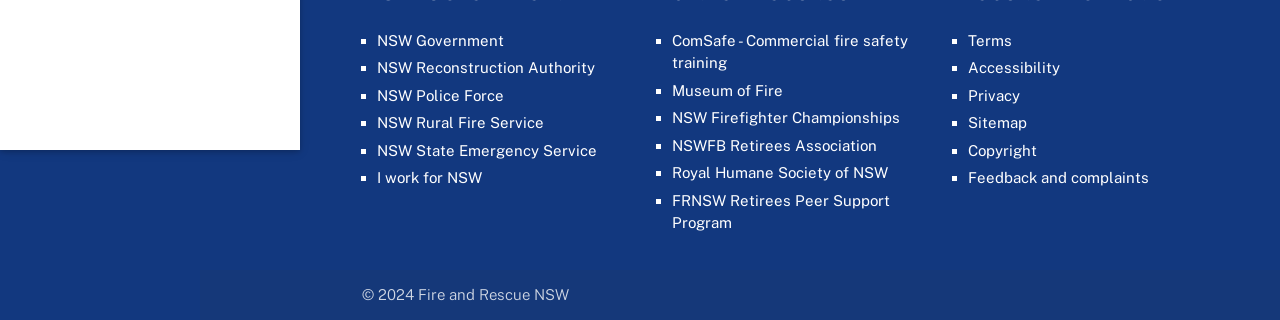Please mark the bounding box coordinates of the area that should be clicked to carry out the instruction: "Explore the 'MOTIVATION @ 4am' menu".

None